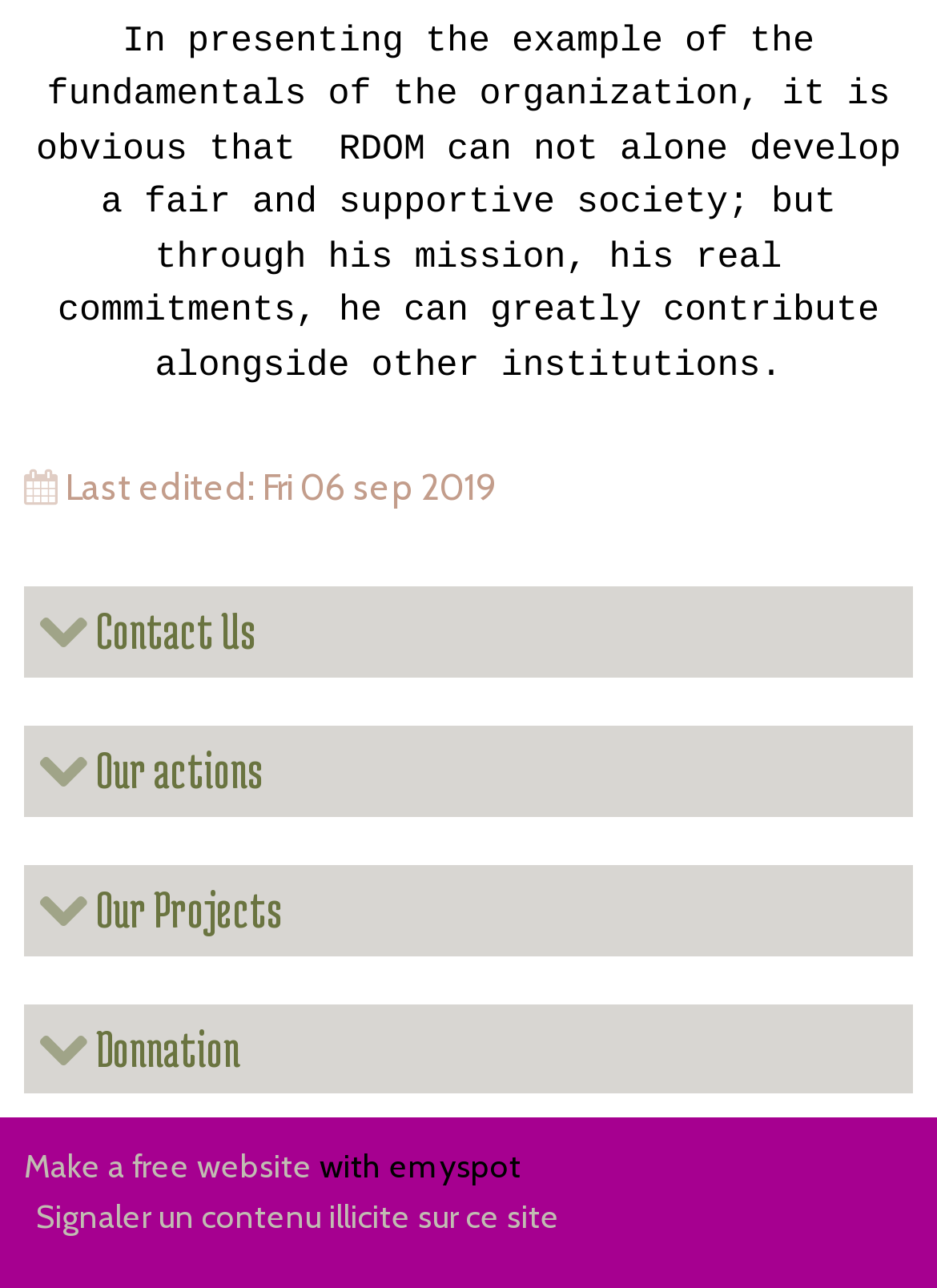Give a concise answer of one word or phrase to the question: 
What is the name of the organization?

RDOM